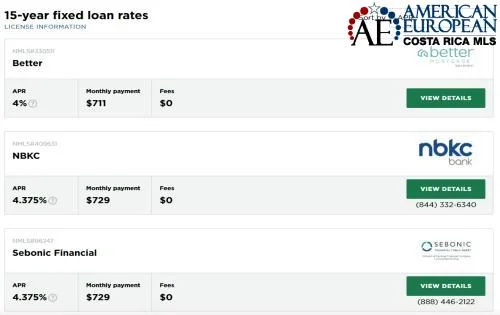Generate an in-depth description of the image you see.

The image showcases a comparison of 15-year fixed loan rates from various lenders in Costa Rica. It displays three loan options:

1. **Better**: This lender offers a competitive Annual Percentage Rate (APR) of 4%, with a monthly payment of $711 and no associated fees.
2. **NBKC Bank**: Another option featuring an APR of 4.375%, resulting in a monthly payment of $729, also without any fees.
3. **Sebonic Financial**: Matching NBKC's APR of 4.375% and a similar monthly payment of $729, with zero fees.

The image is branded with the logo of the American European Costa Rica MLS, suggesting a focus on real estate transactions and lending options within the region. Overall, the graphic provides essential information for potential borrowers considering fixed-rate loans in Costa Rica.